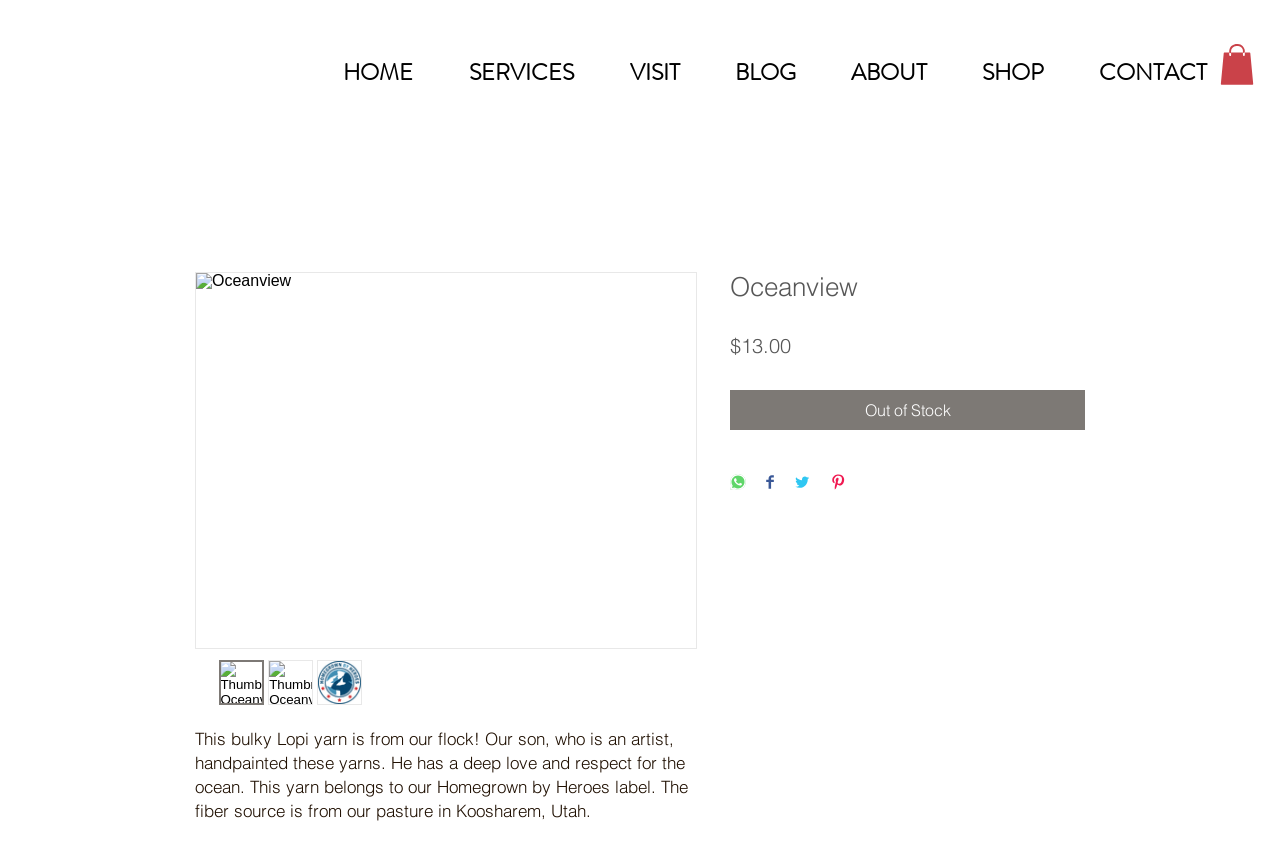Using details from the image, please answer the following question comprehensively:
What is the name of the yarn?

The name of the yarn can be found in the heading element with the text 'Oceanview' and also in the image description 'Thumbnail: Oceanview'.